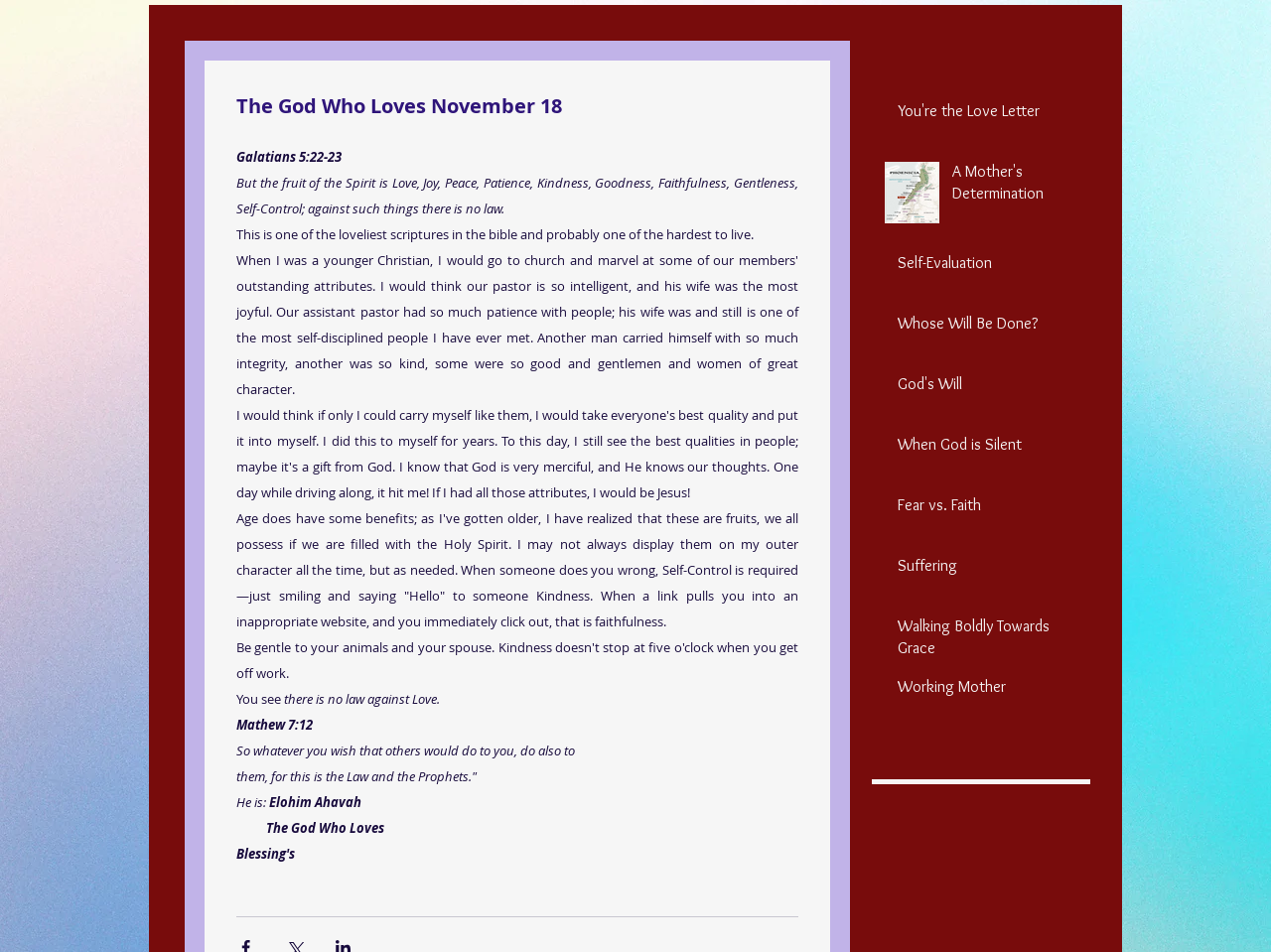Determine the bounding box coordinates for the area that needs to be clicked to fulfill this task: "Click on the 'HOME' link". The coordinates must be given as four float numbers between 0 and 1, i.e., [left, top, right, bottom].

None